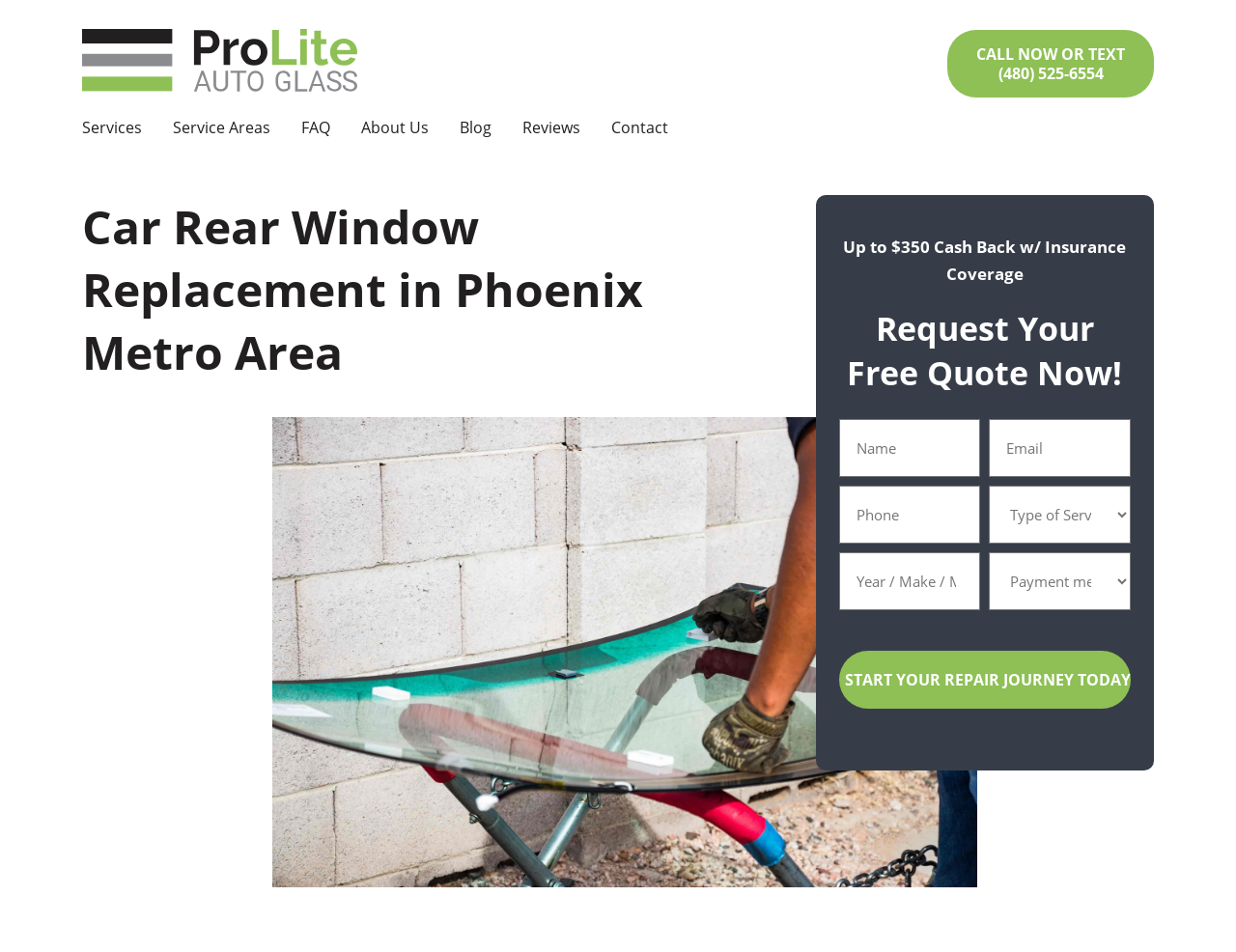Locate and generate the text content of the webpage's heading.

Car Rear Window Replacement in Phoenix Metro Area